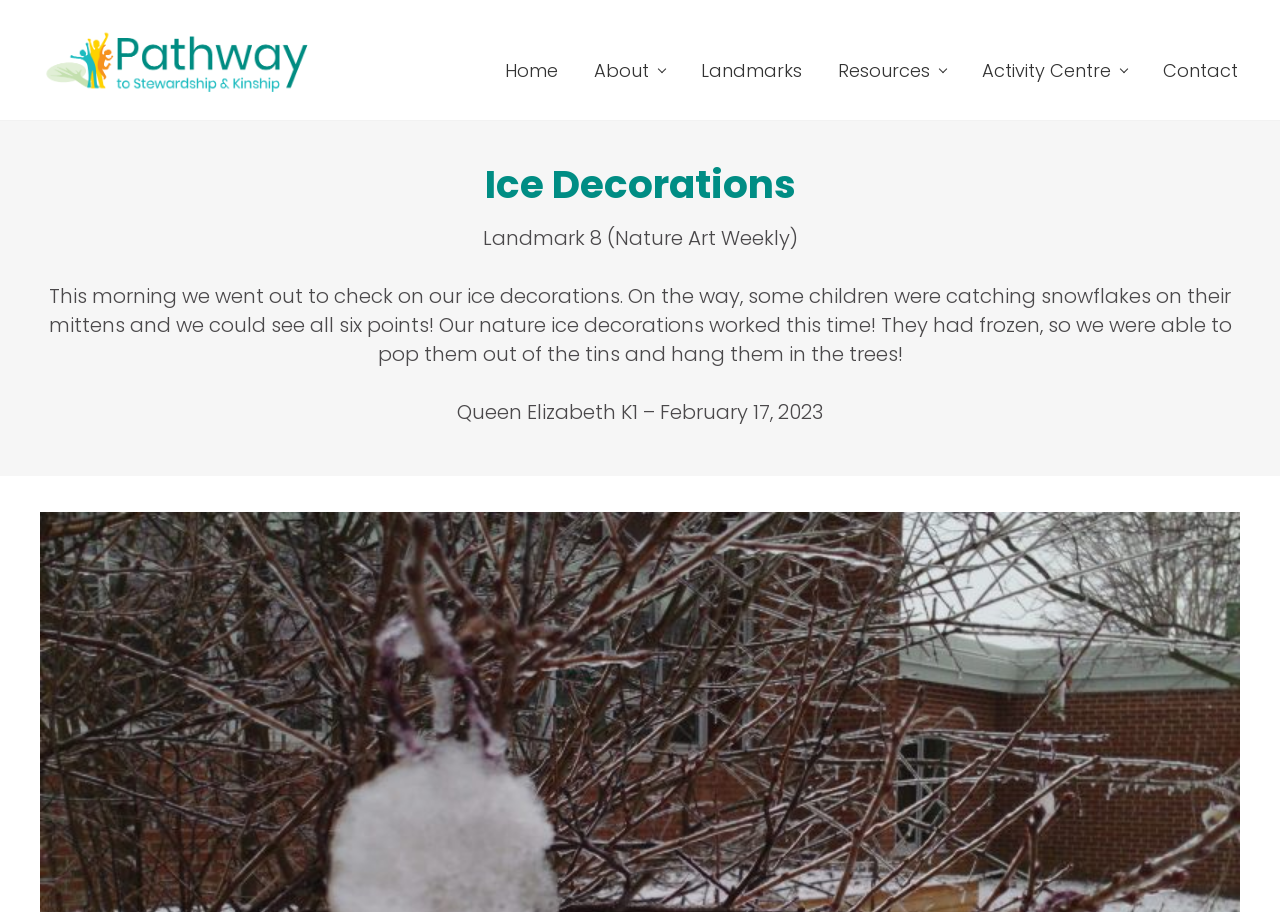Given the description About, predict the bounding box coordinates of the UI element. Ensure the coordinates are in the format (top-left x, top-left y, bottom-right x, bottom-right y) and all values are between 0 and 1.

[0.452, 0.065, 0.532, 0.09]